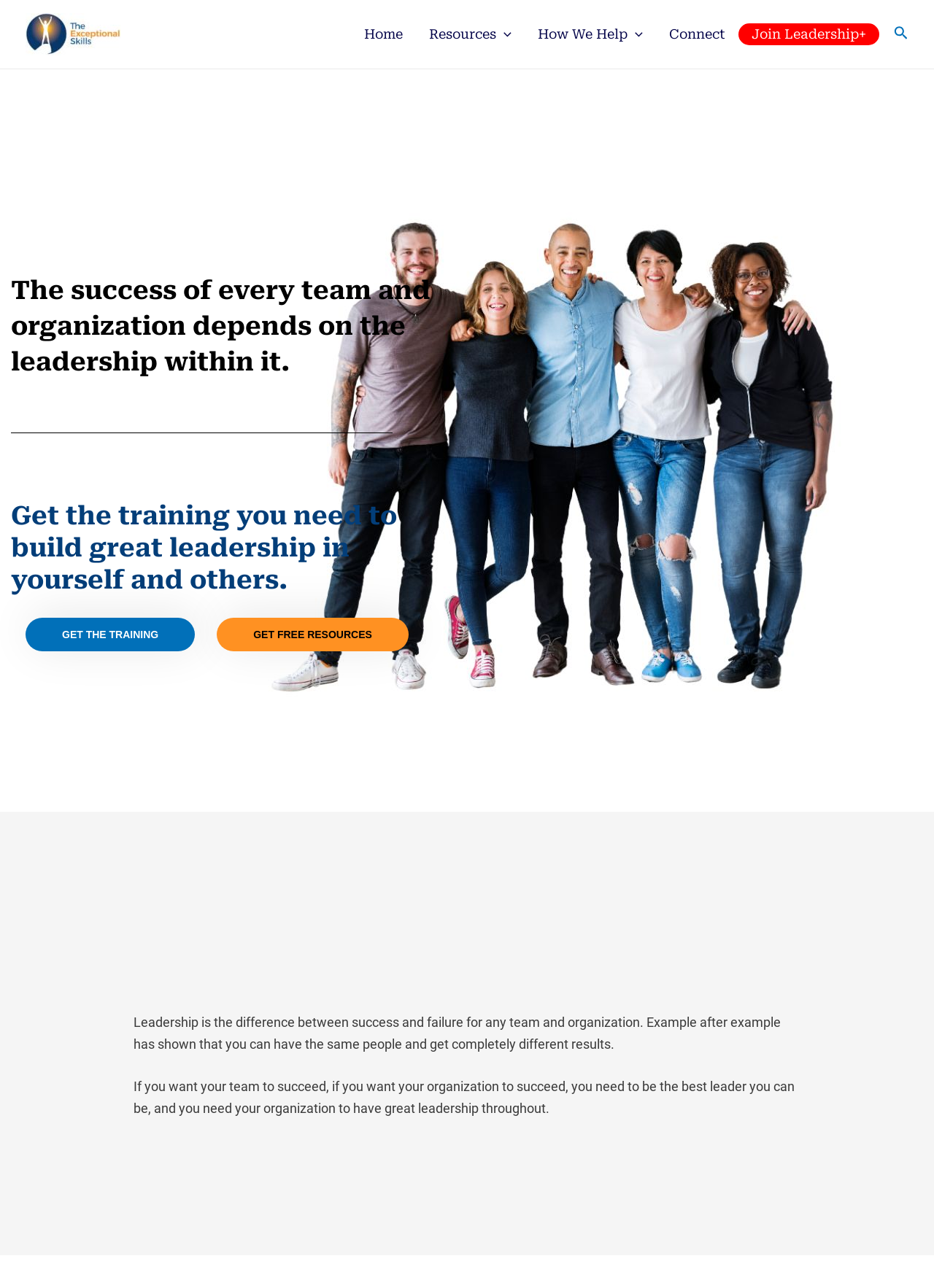Please identify the bounding box coordinates of the area that needs to be clicked to follow this instruction: "Search using the search icon".

[0.957, 0.021, 0.973, 0.035]